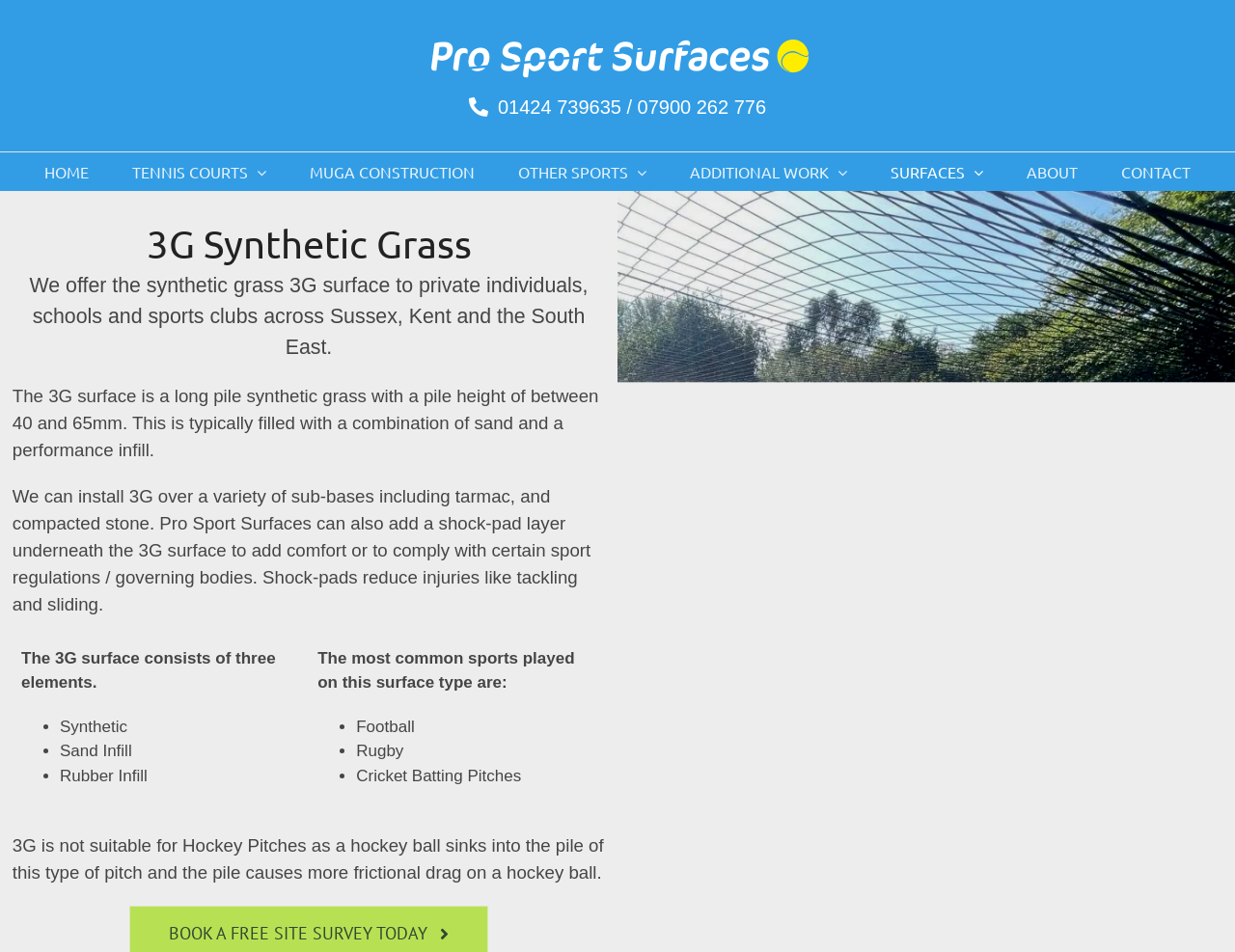What sports are commonly played on this surface type?
Look at the image and respond with a single word or a short phrase.

Football, Rugby, Cricket